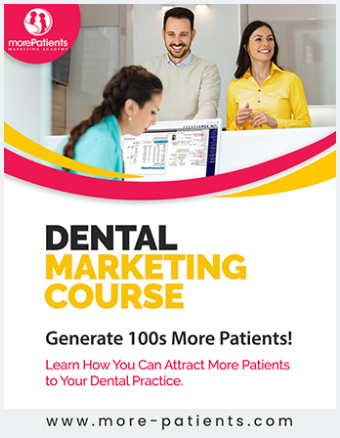Paint a vivid picture with your words by describing the image in detail.

The image promotes a "Dental Marketing Course" aimed at helping dental practitioners attract more patients. It features a vibrant and engaging design, showcasing a smiling group of professionals in a dental office setting. The text highlights the course's promise to "Generate 100s of More Patients!" and offers a call to action encouraging viewers to learn how they can enhance their patient acquisition strategies. The brand logo, morePatients, is prominently displayed, establishing credibility and an inviting atmosphere for potential participants interested in boosting their dental practice's success.